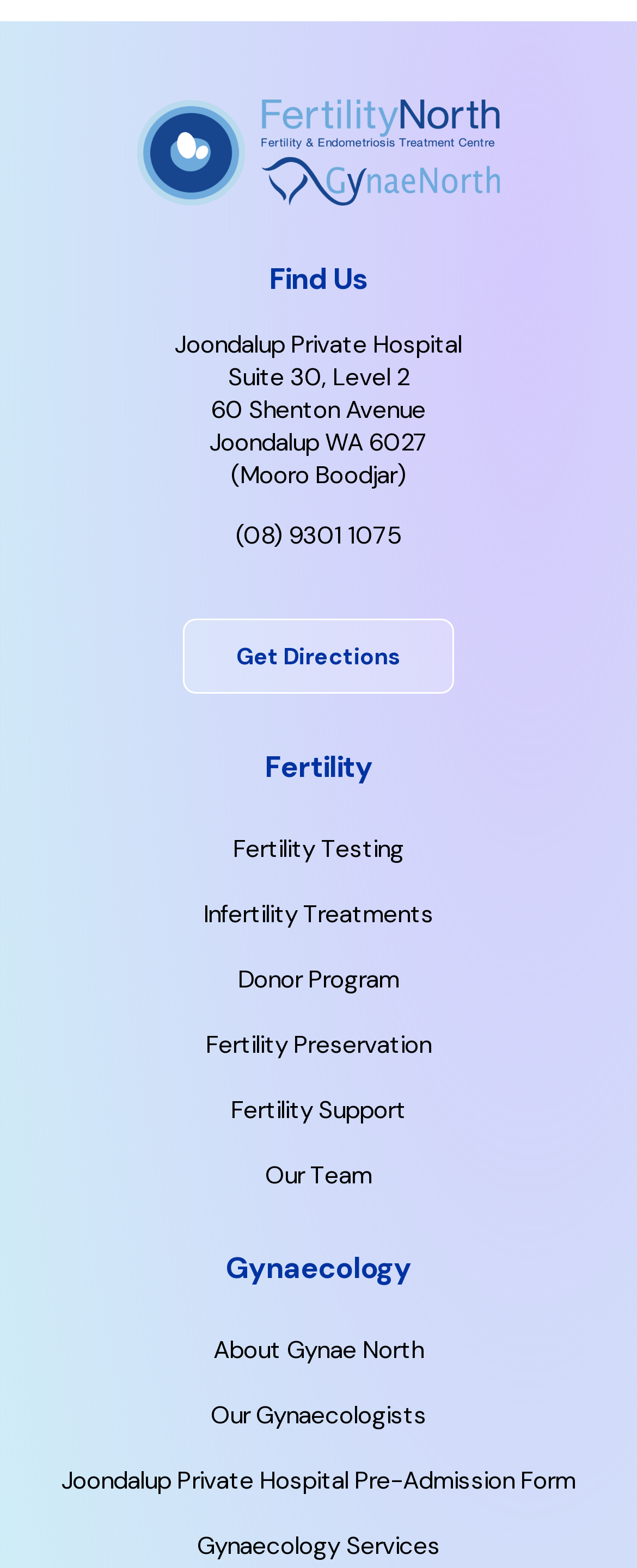What is the name of the hospital?
Craft a detailed and extensive response to the question.

I found a static text element on the webpage that reads 'Joondalup Private Hospital', which I assume is the name of the hospital.